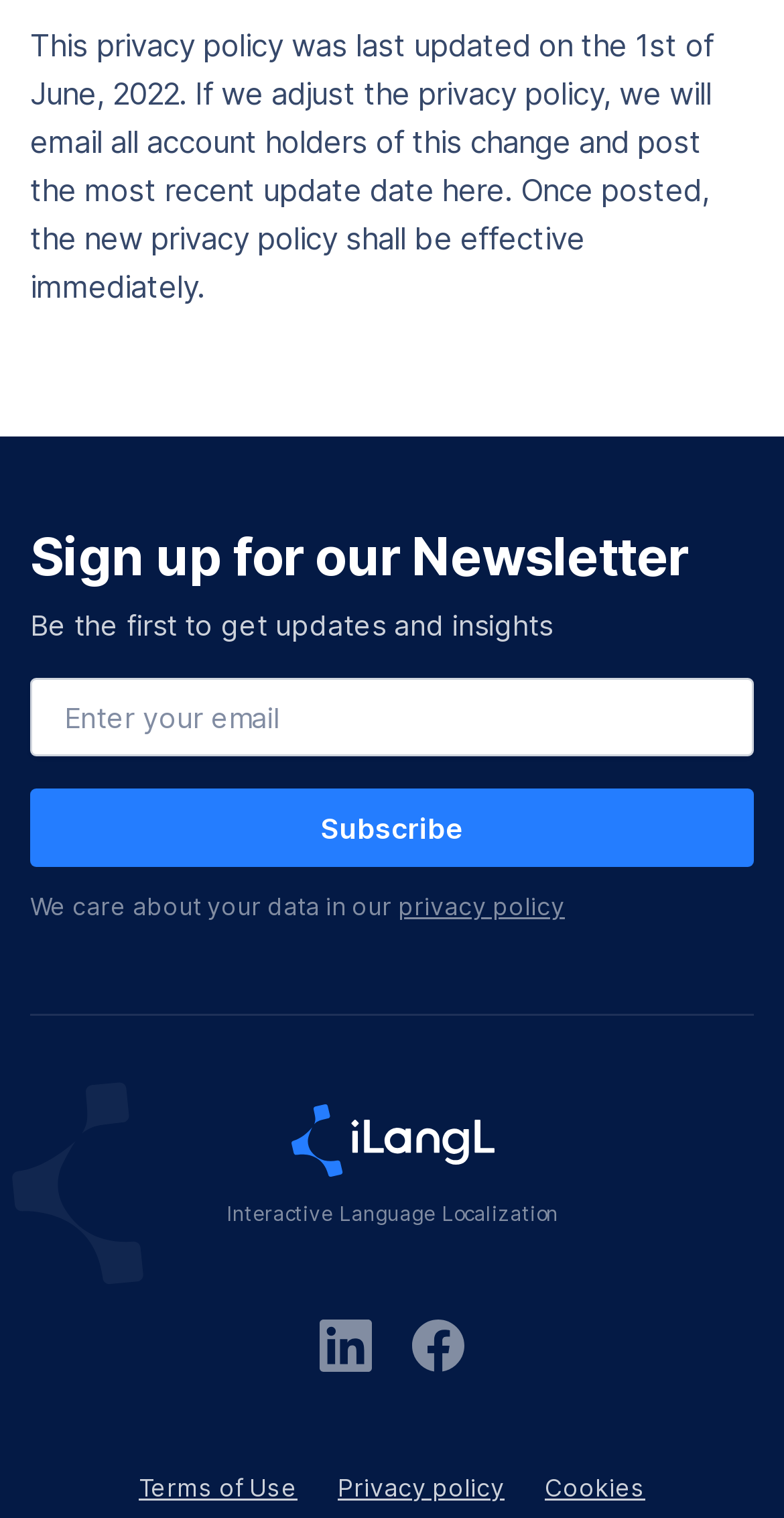Provide a brief response to the question using a single word or phrase: 
What is the topic of the static text at the bottom of the page?

Interactive Language Localization